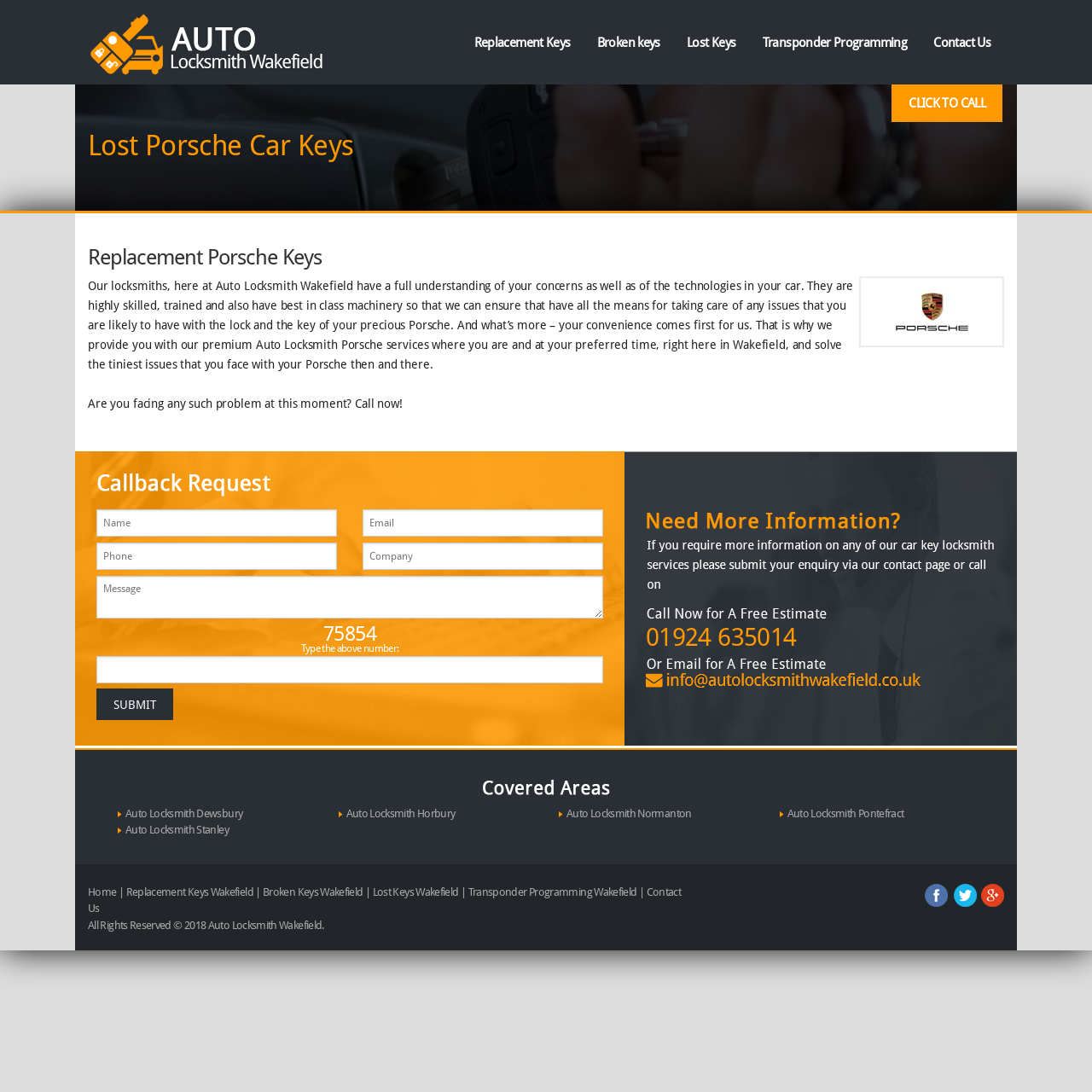What types of keys can be replaced?
Could you answer the question in a detailed manner, providing as much information as possible?

The webpage provides information about replacing Porsche car keys, as indicated by the headings 'Lost Porsche Car Keys' and 'Replacement Porsche Keys'. The locksmith service specializes in Porsche keys, as mentioned in the text 'Our locksmiths, here at Auto Locksmith Wakefield have a full understanding of your concerns as well as of the technologies in your car'.